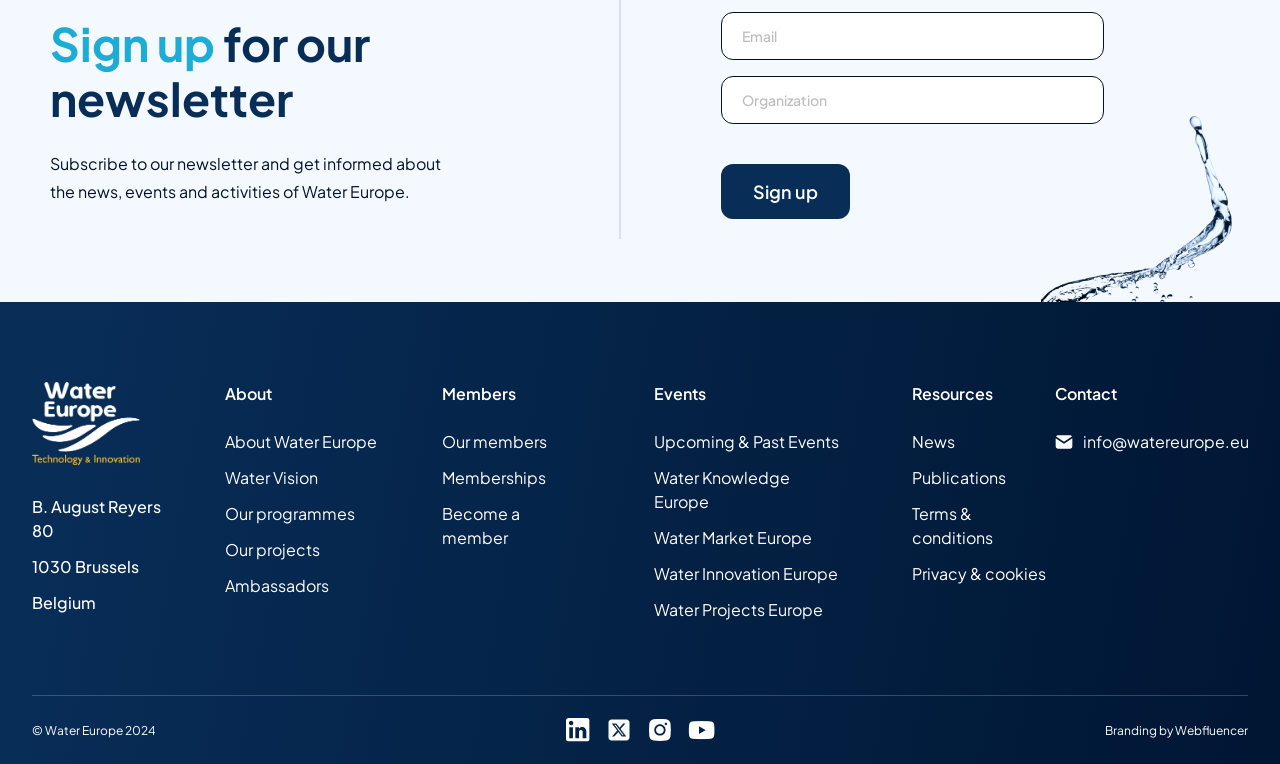Locate the bounding box coordinates of the area that needs to be clicked to fulfill the following instruction: "Enter email address". The coordinates should be in the format of four float numbers between 0 and 1, namely [left, top, right, bottom].

[0.563, 0.016, 0.862, 0.079]